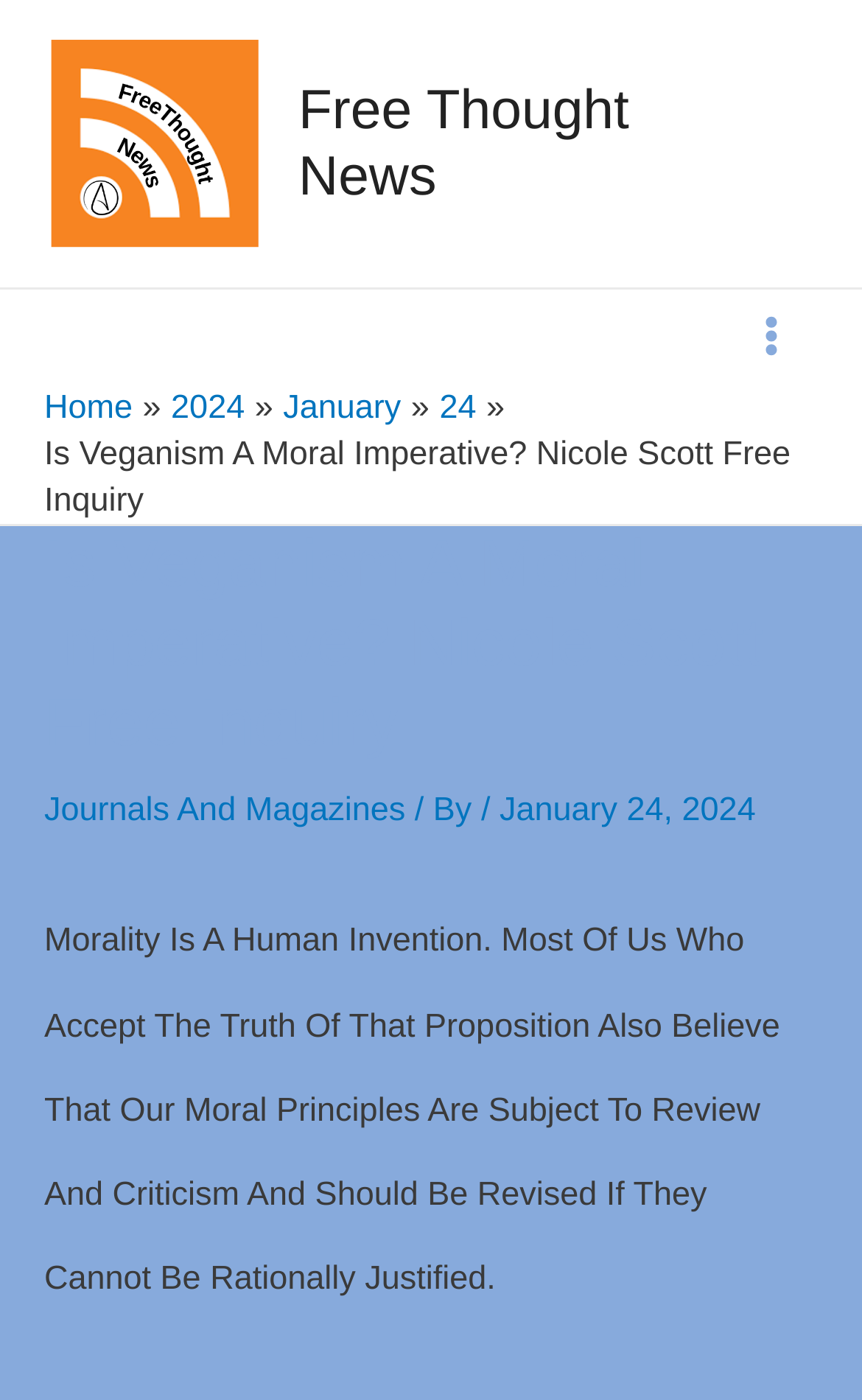Please extract and provide the main headline of the webpage.

Is Veganism A Moral Imperative? Nicole Scott Free Inquiry